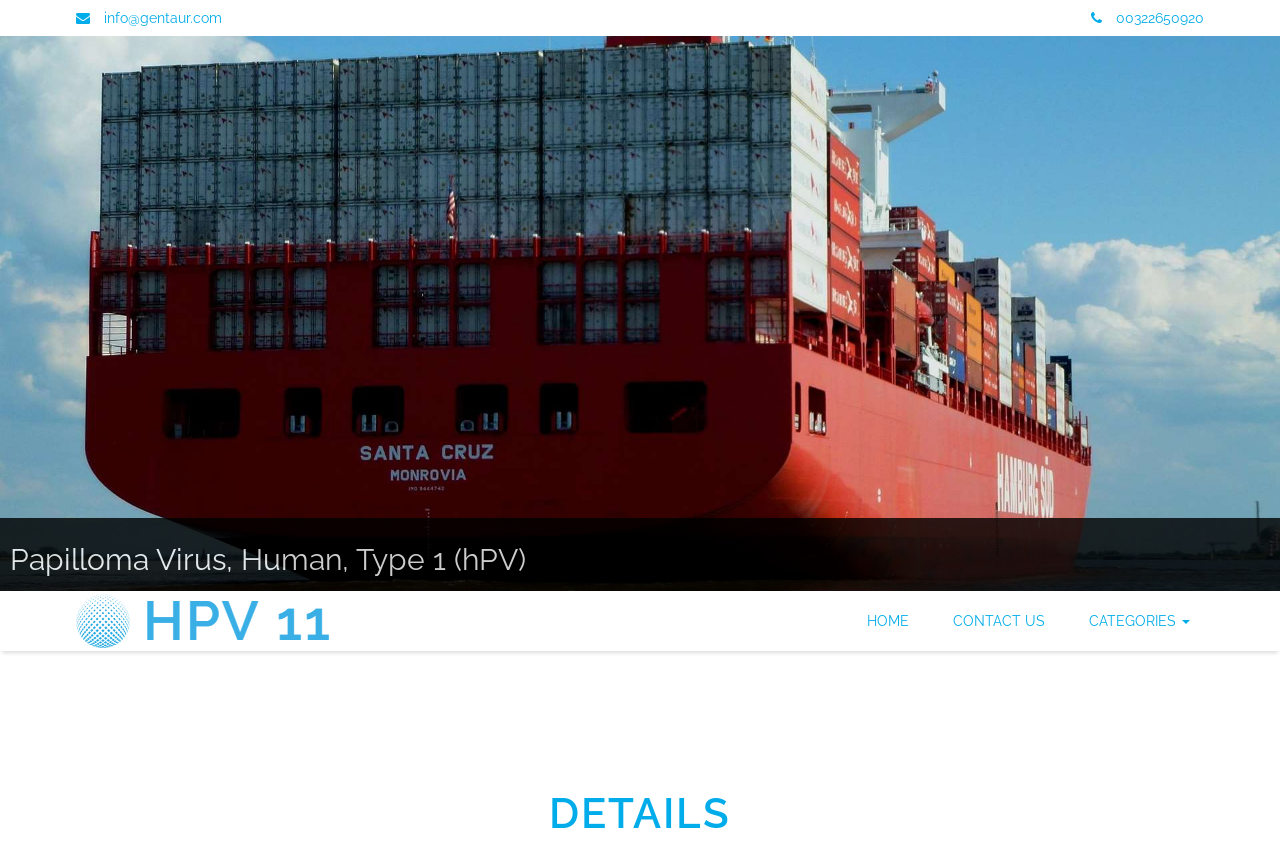Produce an extensive caption that describes everything on the webpage.

The webpage is about Papilloma Virus, Human, Type 1 (hPV), specifically the HPV11 product. At the top-left corner, there is a Gentaur logo, which is an image that spans the entire width of the page. Below the logo, there are two links: one for contacting Gentaur via email and another for a phone number.

The main heading, "Papilloma Virus, Human, Type 1 (hPV)", is prominently displayed in the middle of the page. Below this heading, there is a link to "HPV11" accompanied by a small image with the same label.

On the bottom-left side of the page, there are three links: "HOME", "CONTACT US", and "CATEGORIES", which has a dropdown menu. The "DETAILS" heading is located at the bottom-center of the page.

Overall, the webpage appears to be a product page for HPV11, providing details and links for customers to navigate and learn more about the product.